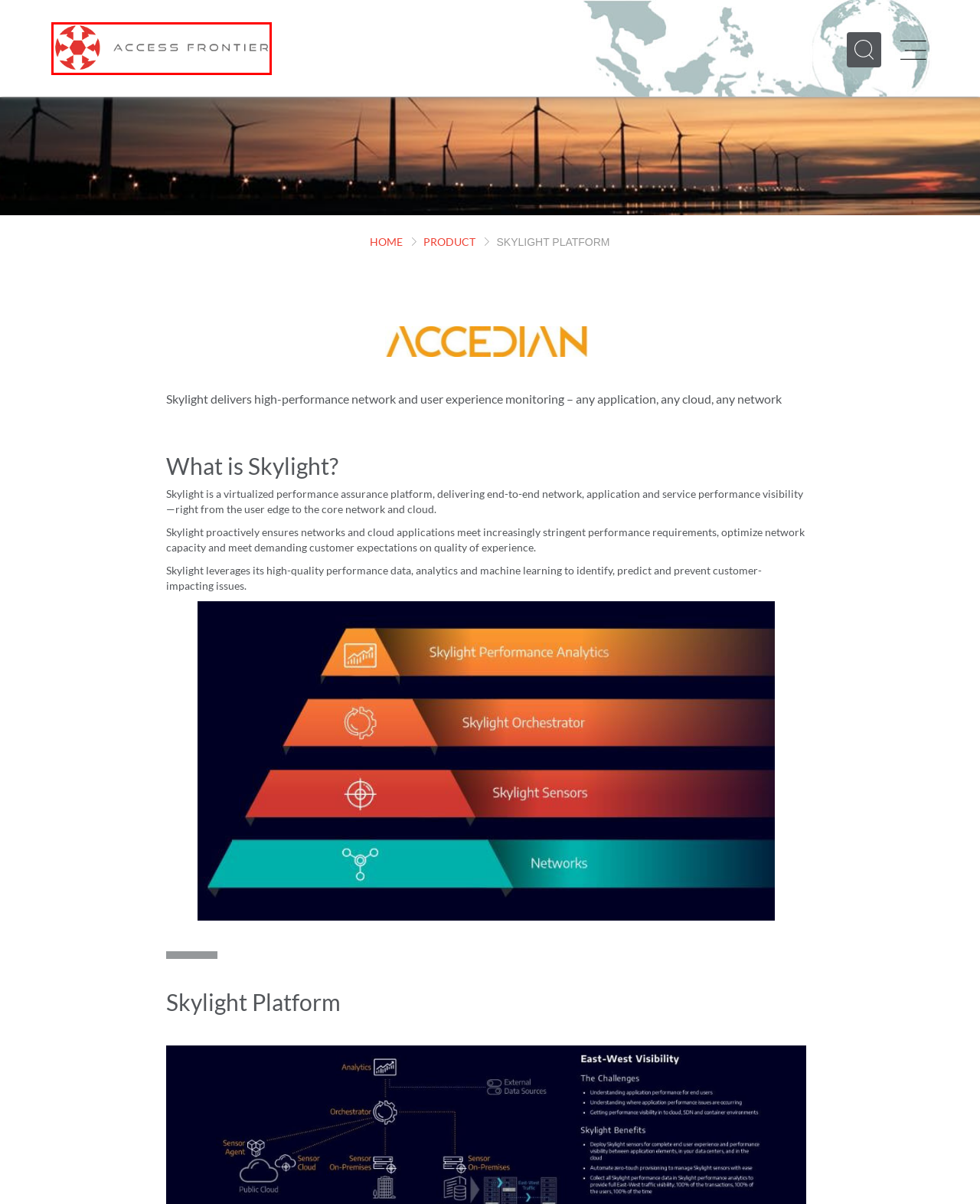You have a screenshot of a webpage with a red rectangle bounding box around a UI element. Choose the best description that matches the new page after clicking the element within the bounding box. The candidate descriptions are:
A. Careers – ACCESS FRONTIER
B. TERMS AND CONDITION – ACCESS FRONTIER
C. Orchestrator - Accedian
D. Hardware L2-L4 testing & demarcation - Accedian
E. Main products – ACCESS FRONTIER
F. Software L2-L7 active testing - Accedian
G. ACCESS FRONTIER
H. Sensor: control - Accedian

G